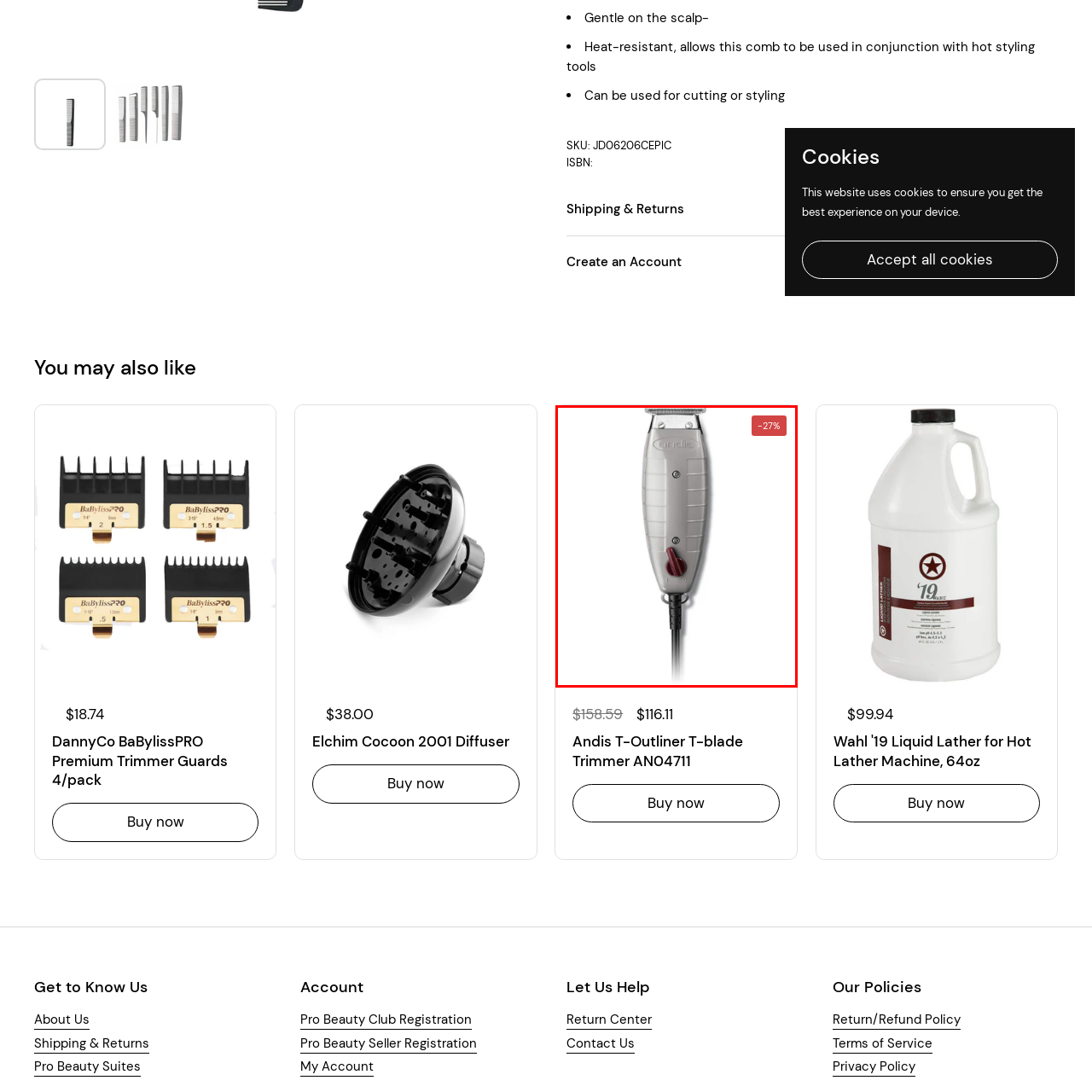What is the color of the trimmer's exterior?
Direct your attention to the image encased in the red bounding box and answer the question thoroughly, relying on the visual data provided.

The caption explicitly states that the trimmer features a sleek gray exterior, indicating its color.